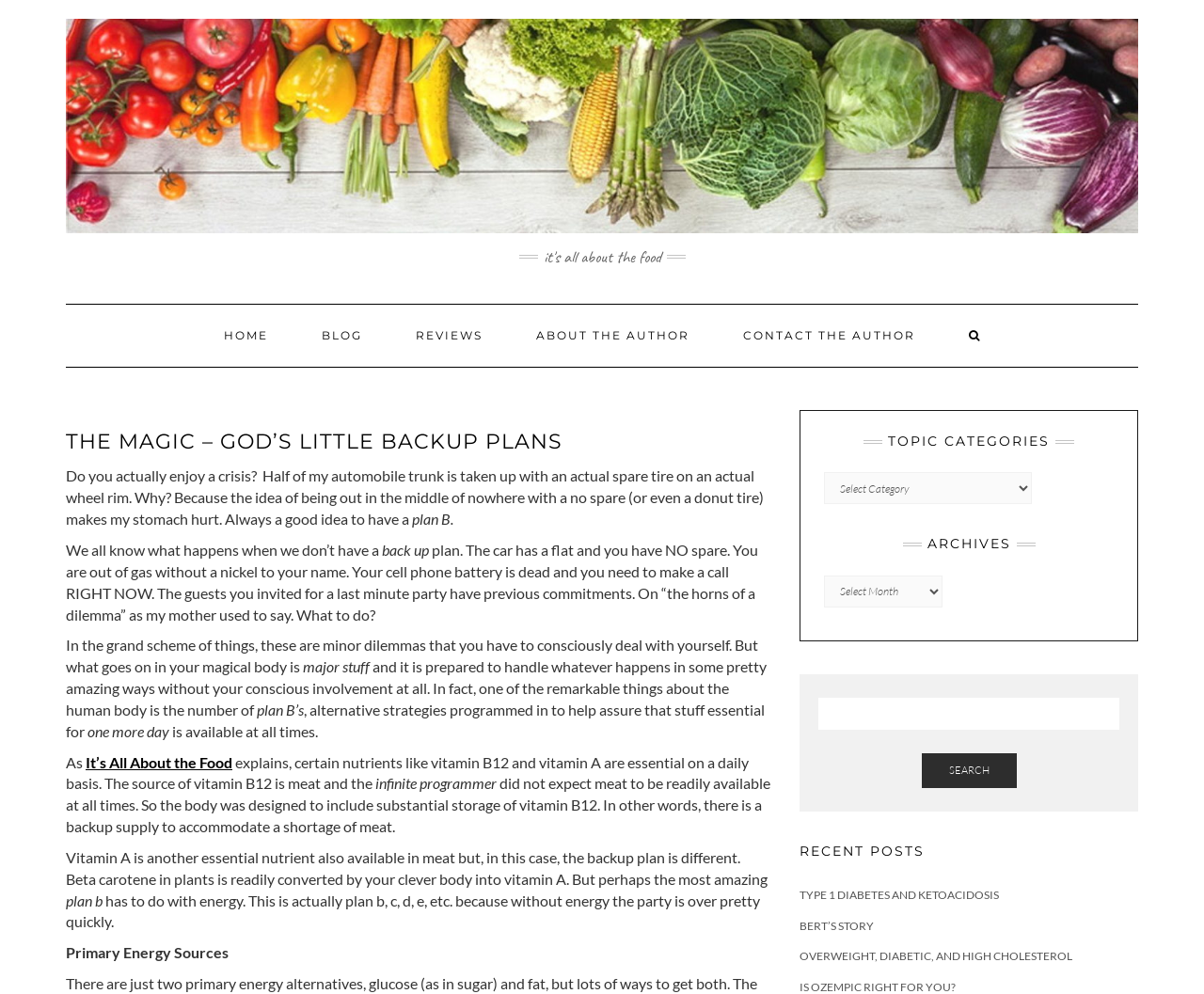Locate and generate the text content of the webpage's heading.

THE MAGIC – GOD’S LITTLE BACKUP PLANS